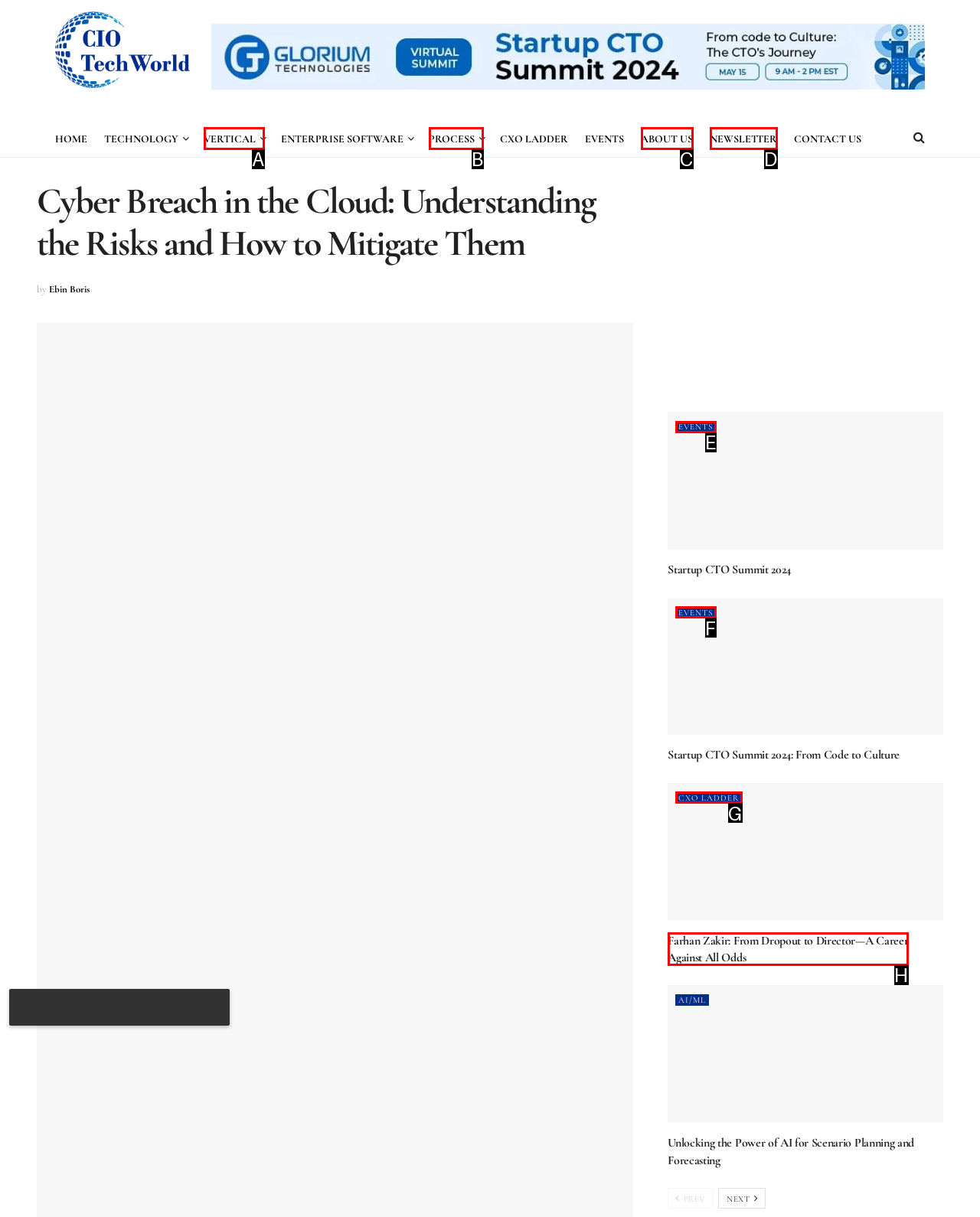Using the description: Events, find the HTML element that matches it. Answer with the letter of the chosen option.

F